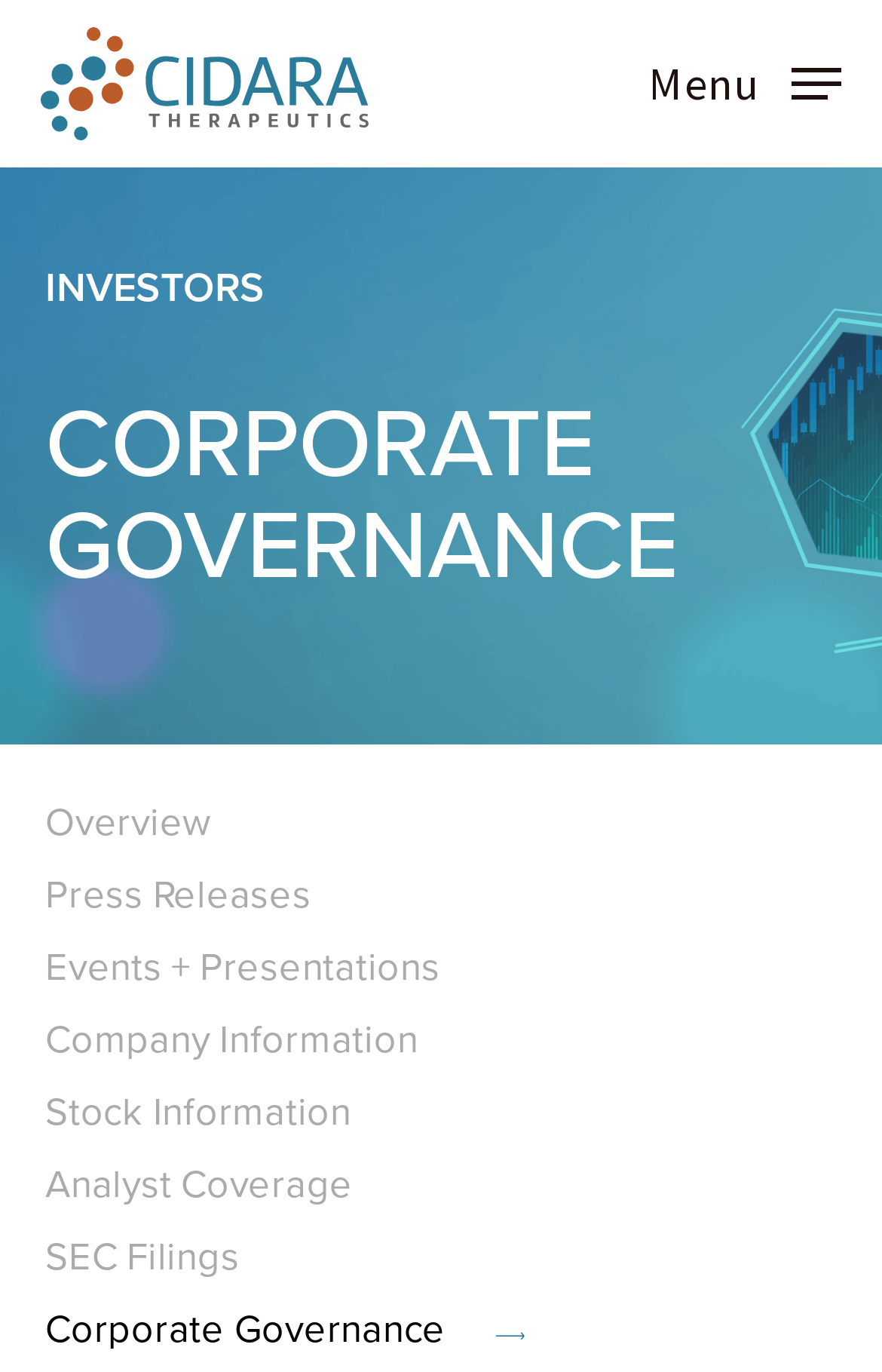Use a single word or phrase to respond to the question:
What is the purpose of the button at the top right corner?

Navigation Menu